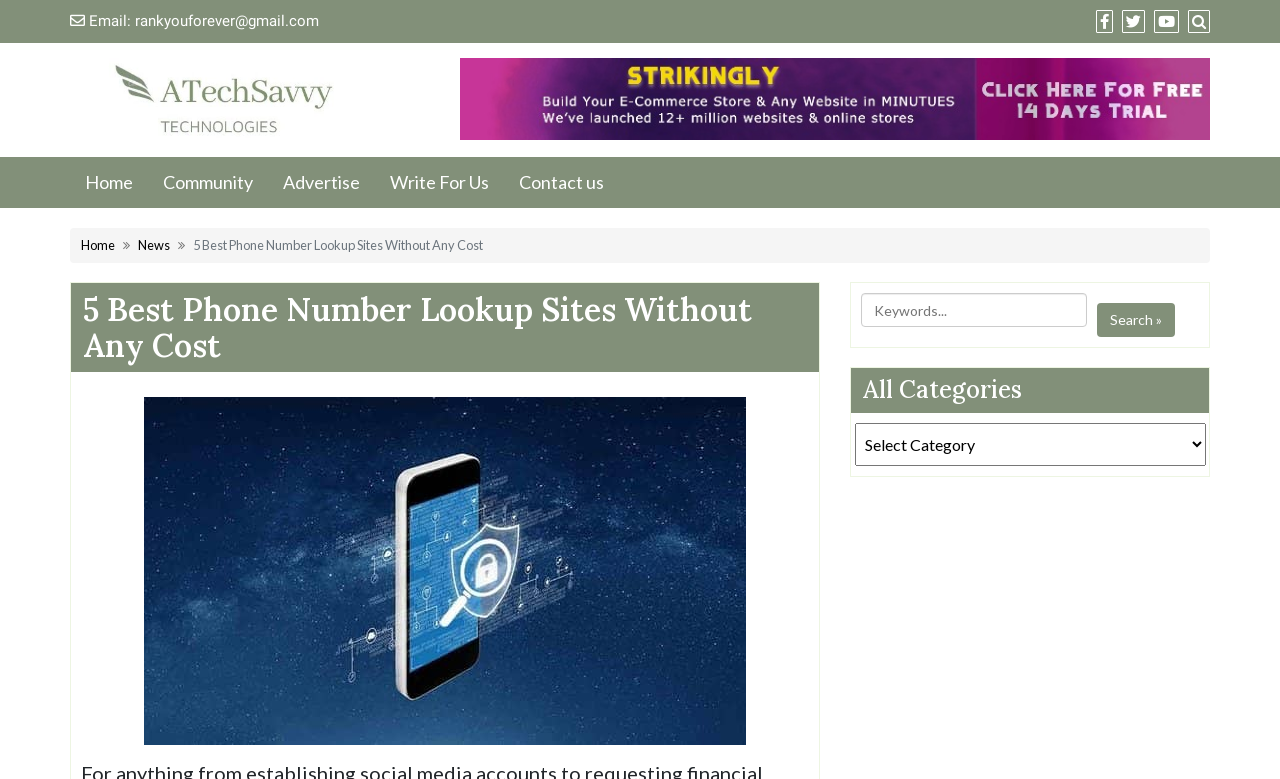Please locate the UI element described by "alt="strikingly best website builder"" and provide its bounding box coordinates.

[0.359, 0.112, 0.945, 0.136]